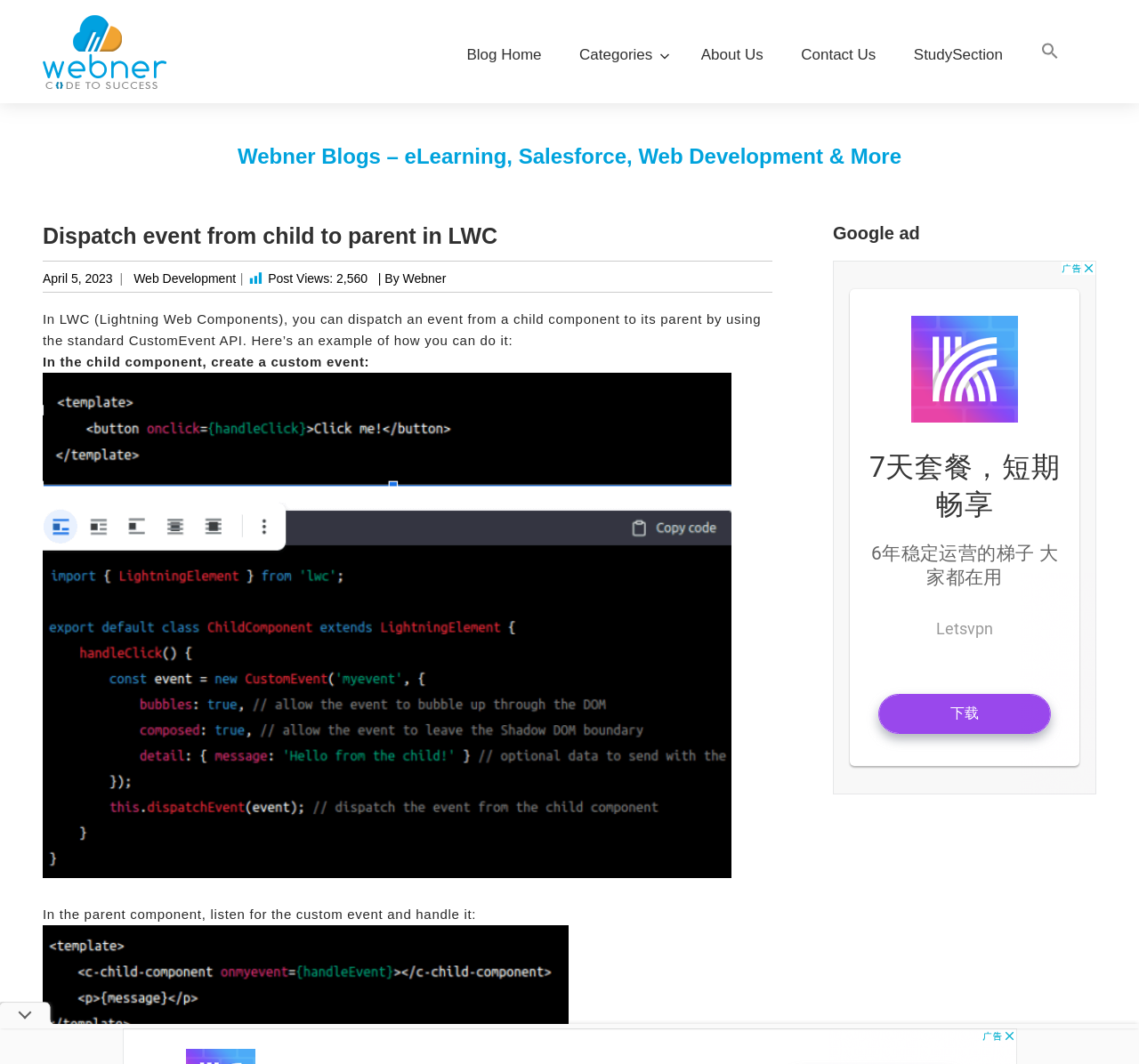What is the topic of the blog post?
Answer the question with a single word or phrase, referring to the image.

Dispatch event from child to parent in LWC